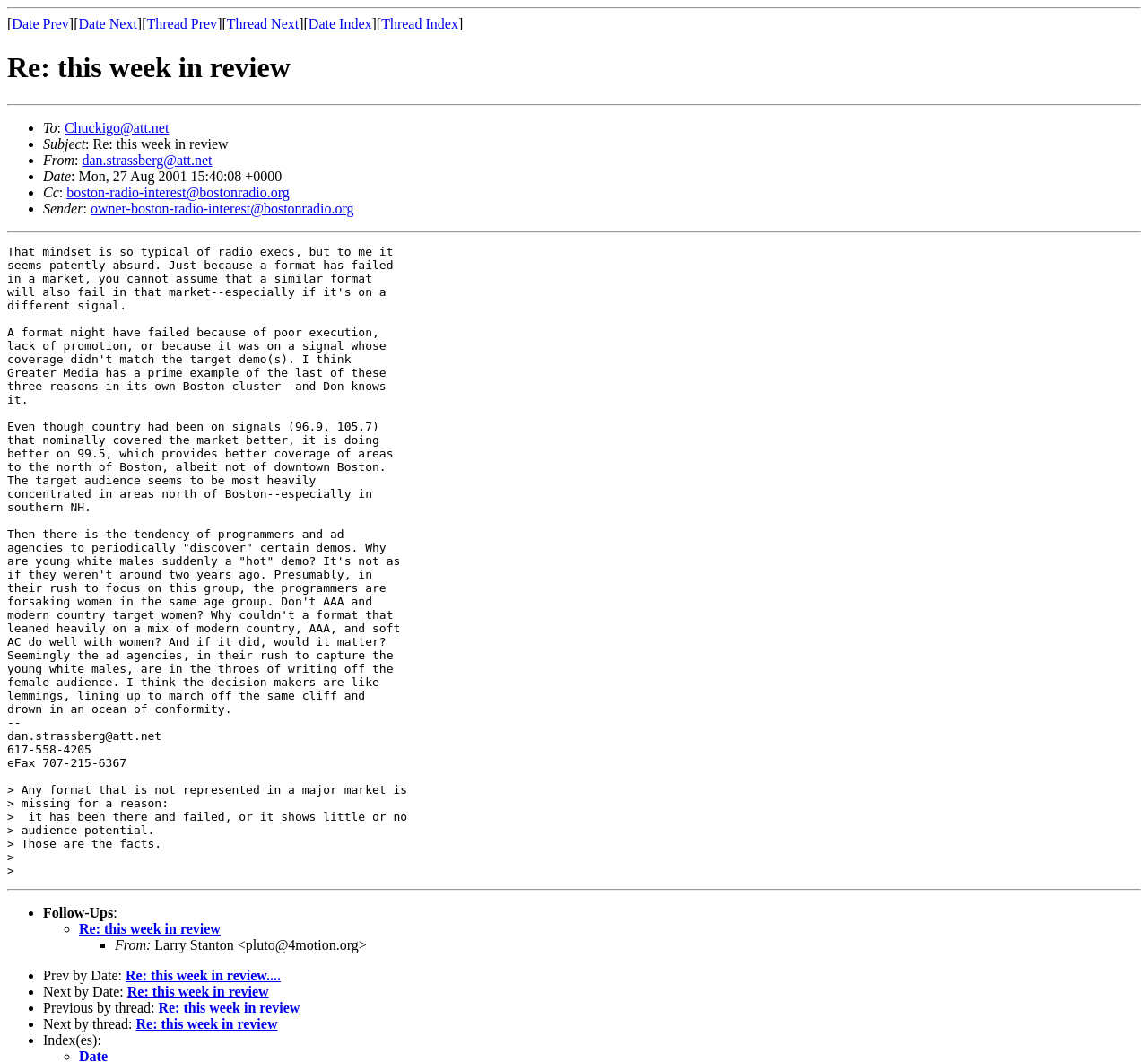What is the subject of the email?
Look at the image and respond with a single word or a short phrase.

Re: this week in review